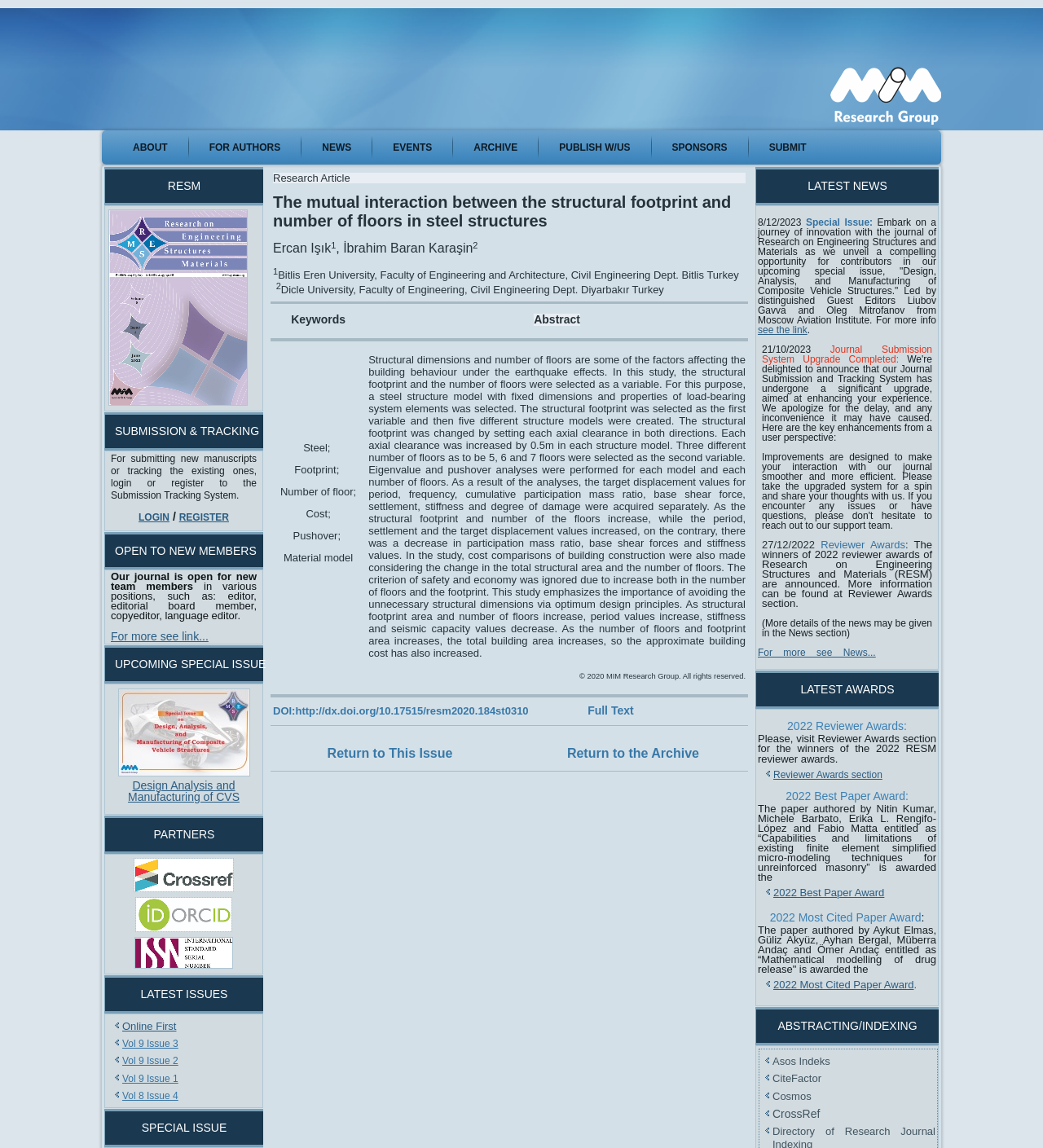Please provide the bounding box coordinates for the element that needs to be clicked to perform the following instruction: "View Carsicko Baseball Hat Red product details". The coordinates should be given as four float numbers between 0 and 1, i.e., [left, top, right, bottom].

None